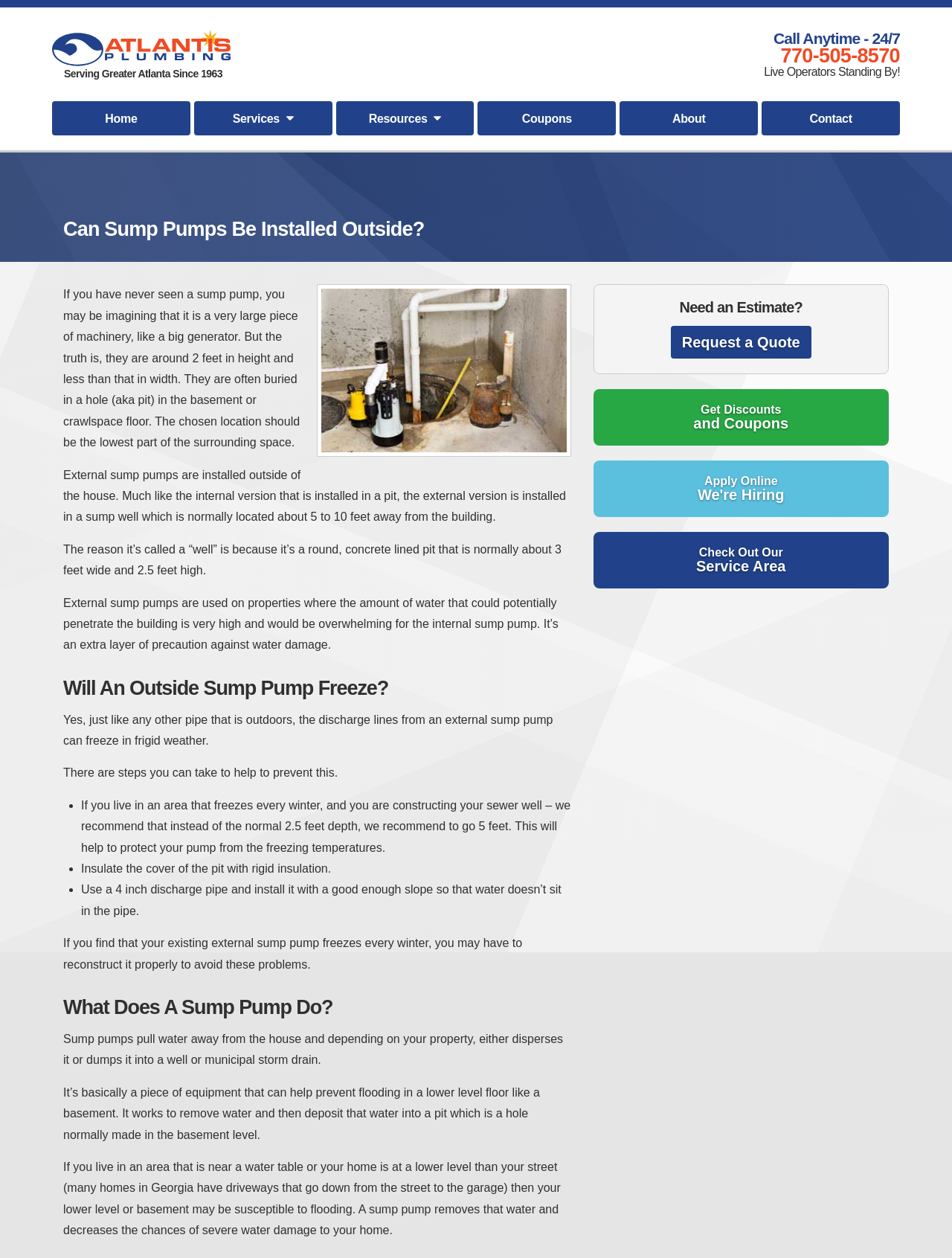Please locate the bounding box coordinates of the element that should be clicked to complete the given instruction: "Click the 'Home' link".

[0.055, 0.08, 0.2, 0.108]